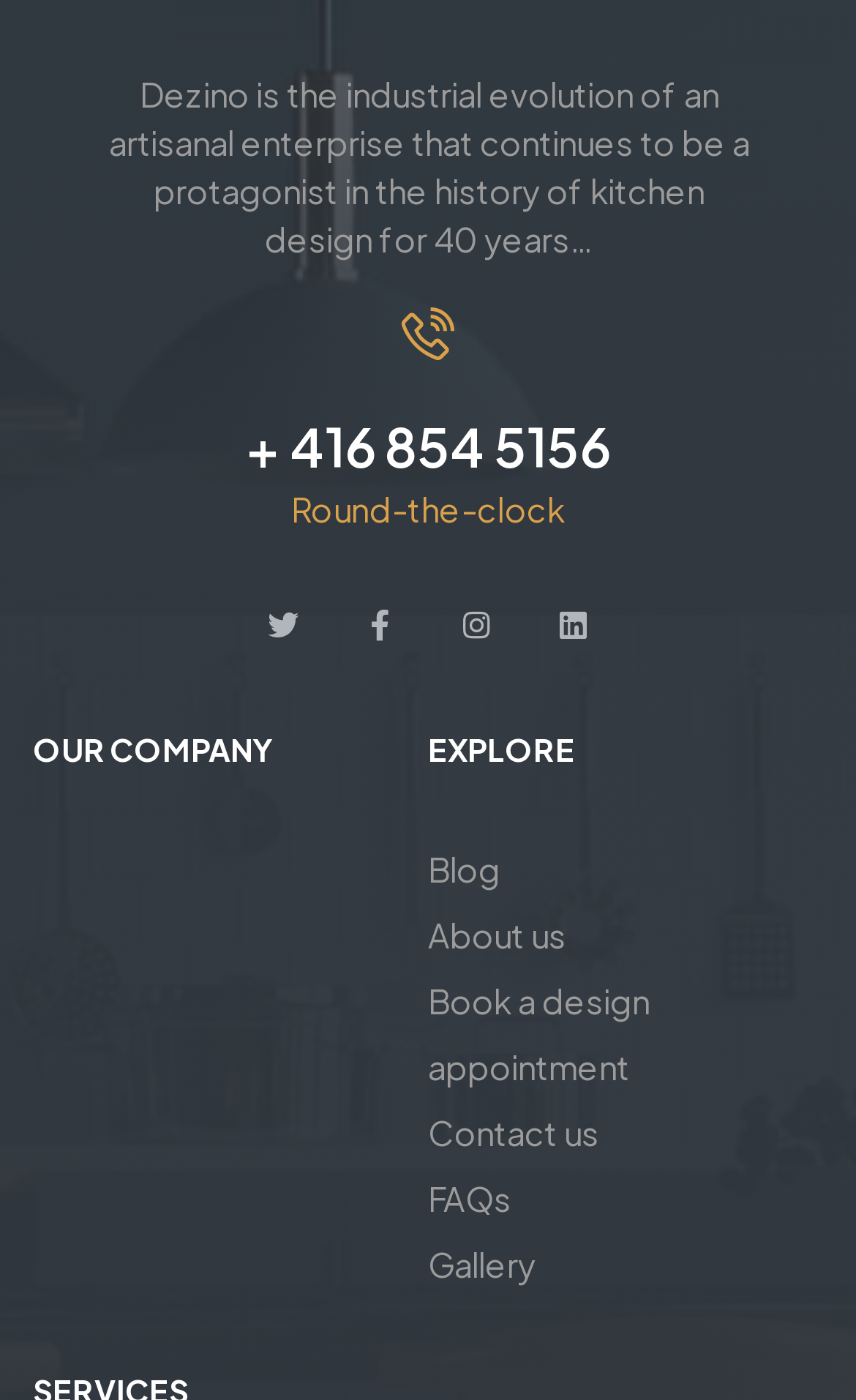Answer the question with a brief word or phrase:
What is the phone number?

+ 416 854 5156